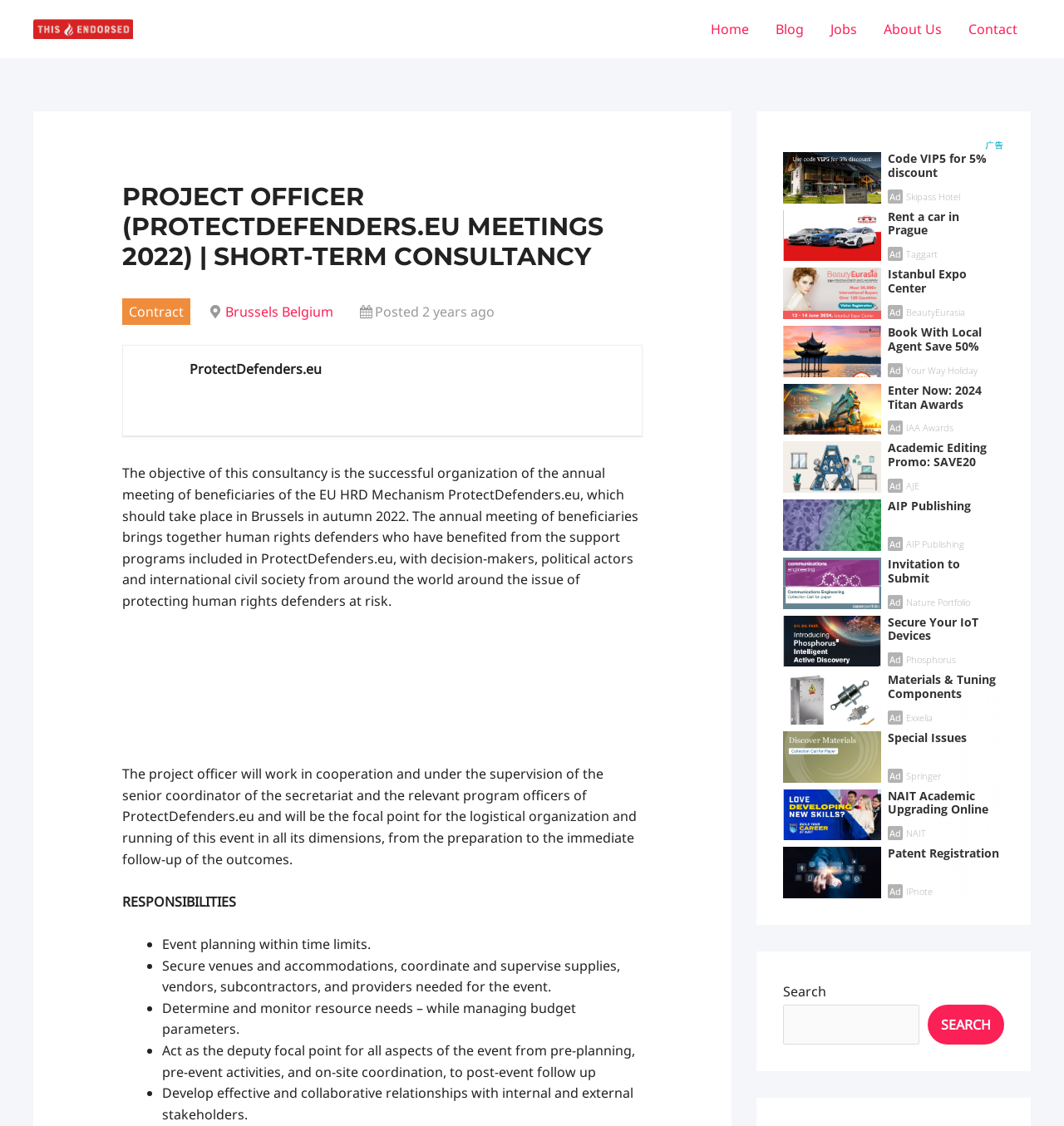Please find the bounding box coordinates (top-left x, top-left y, bottom-right x, bottom-right y) in the screenshot for the UI element described as follows: alt="ThisEndorsed"

[0.031, 0.016, 0.125, 0.033]